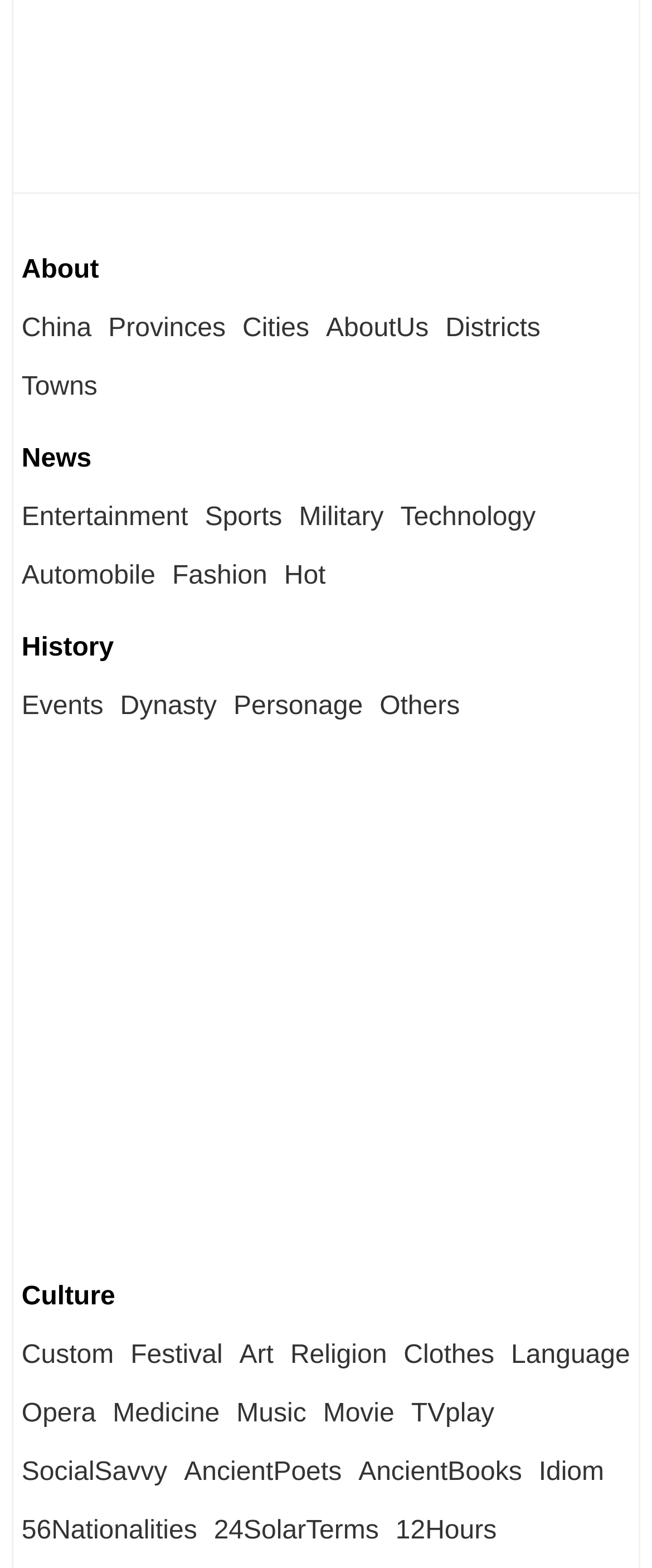What is the first subcategory under 'Culture'?
Please give a well-detailed answer to the question.

The first subcategory under 'Culture' is 'Custom', which is a link located directly below the 'Culture' category.